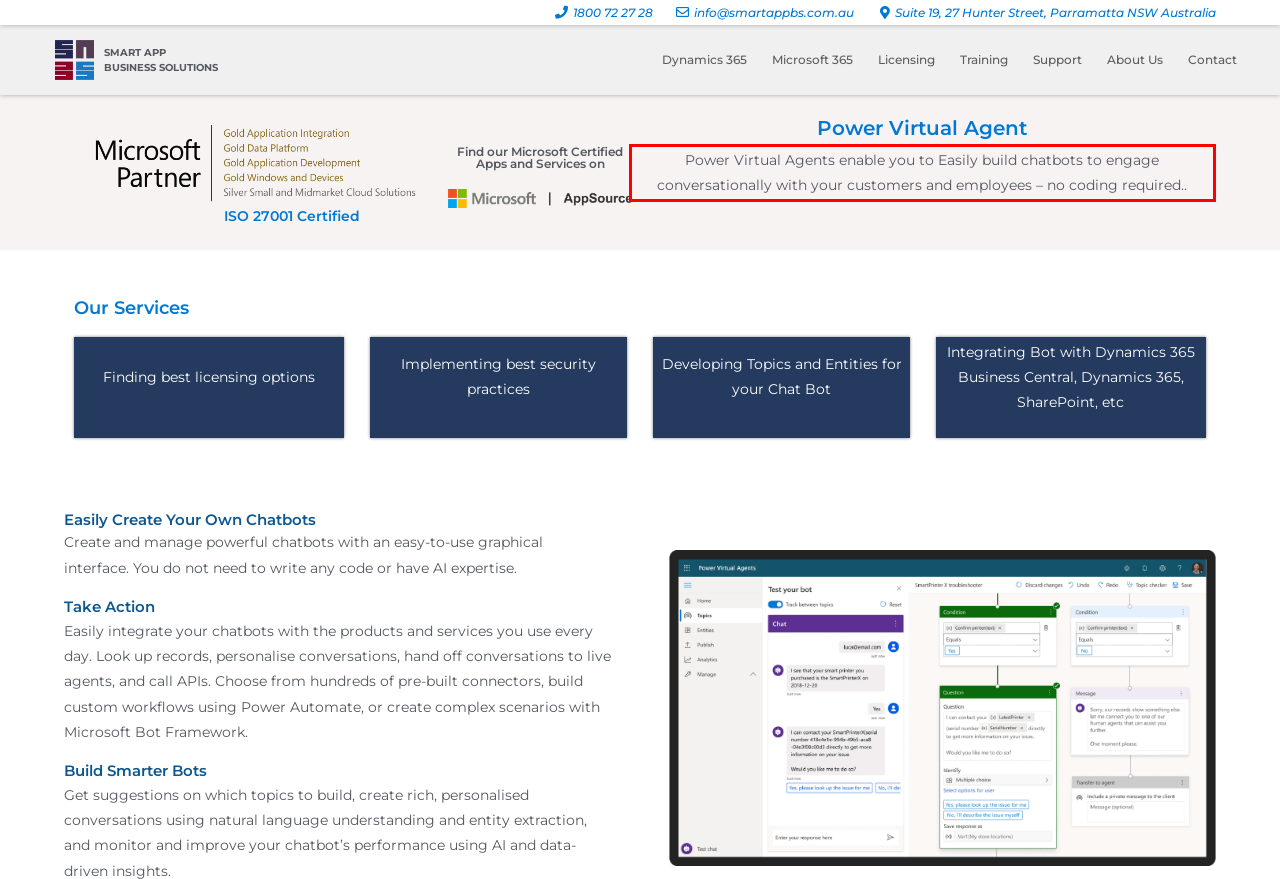Look at the webpage screenshot and recognize the text inside the red bounding box.

Power Virtual Agents enable you to Easily build chatbots to engage conversationally with your customers and employees – no coding required..